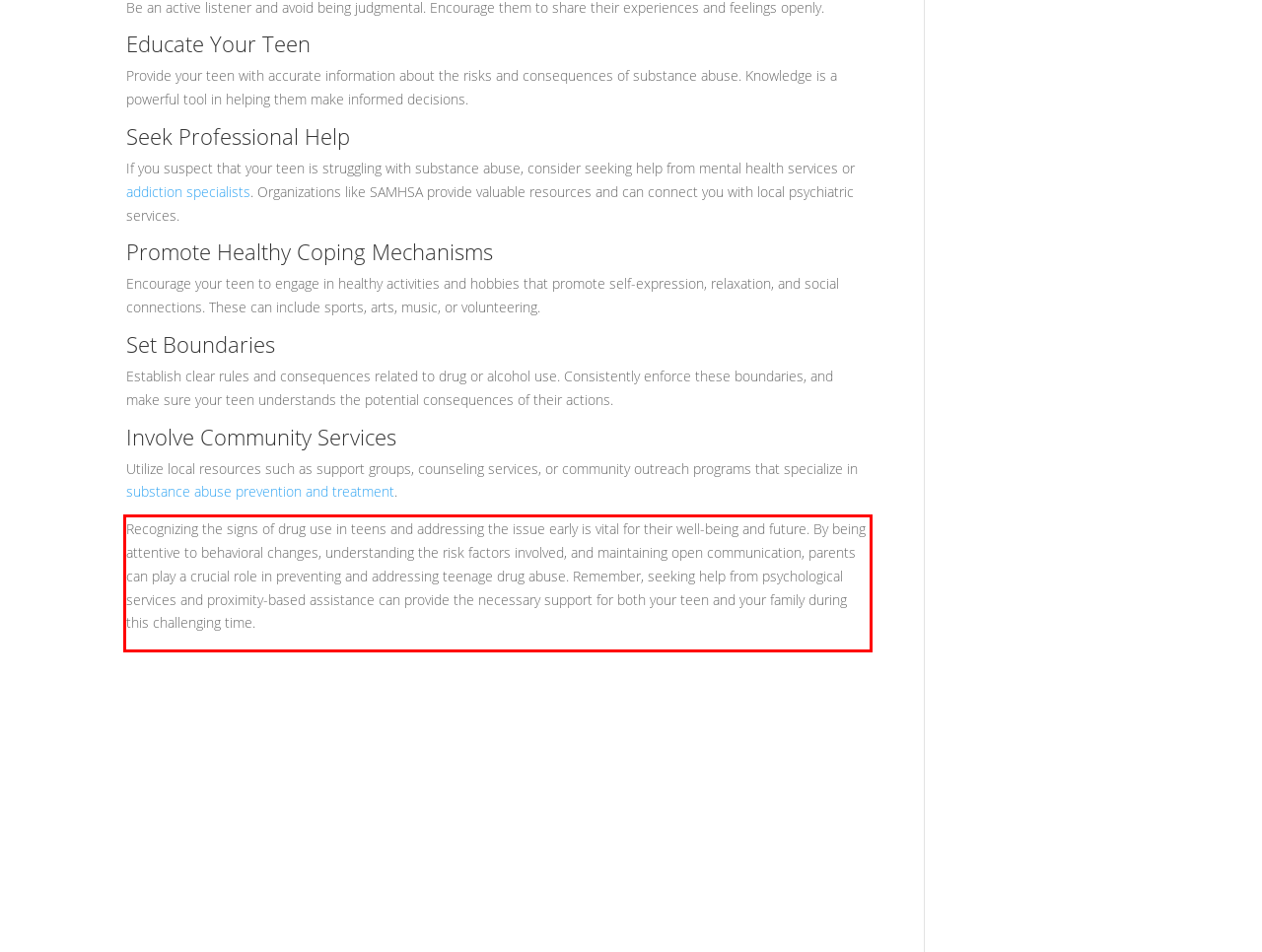Using the provided webpage screenshot, identify and read the text within the red rectangle bounding box.

Recognizing the signs of drug use in teens and addressing the issue early is vital for their well-being and future. By being attentive to behavioral changes, understanding the risk factors involved, and maintaining open communication, parents can play a crucial role in preventing and addressing teenage drug abuse. Remember, seeking help from psychological services and proximity-based assistance can provide the necessary support for both your teen and your family during this challenging time.